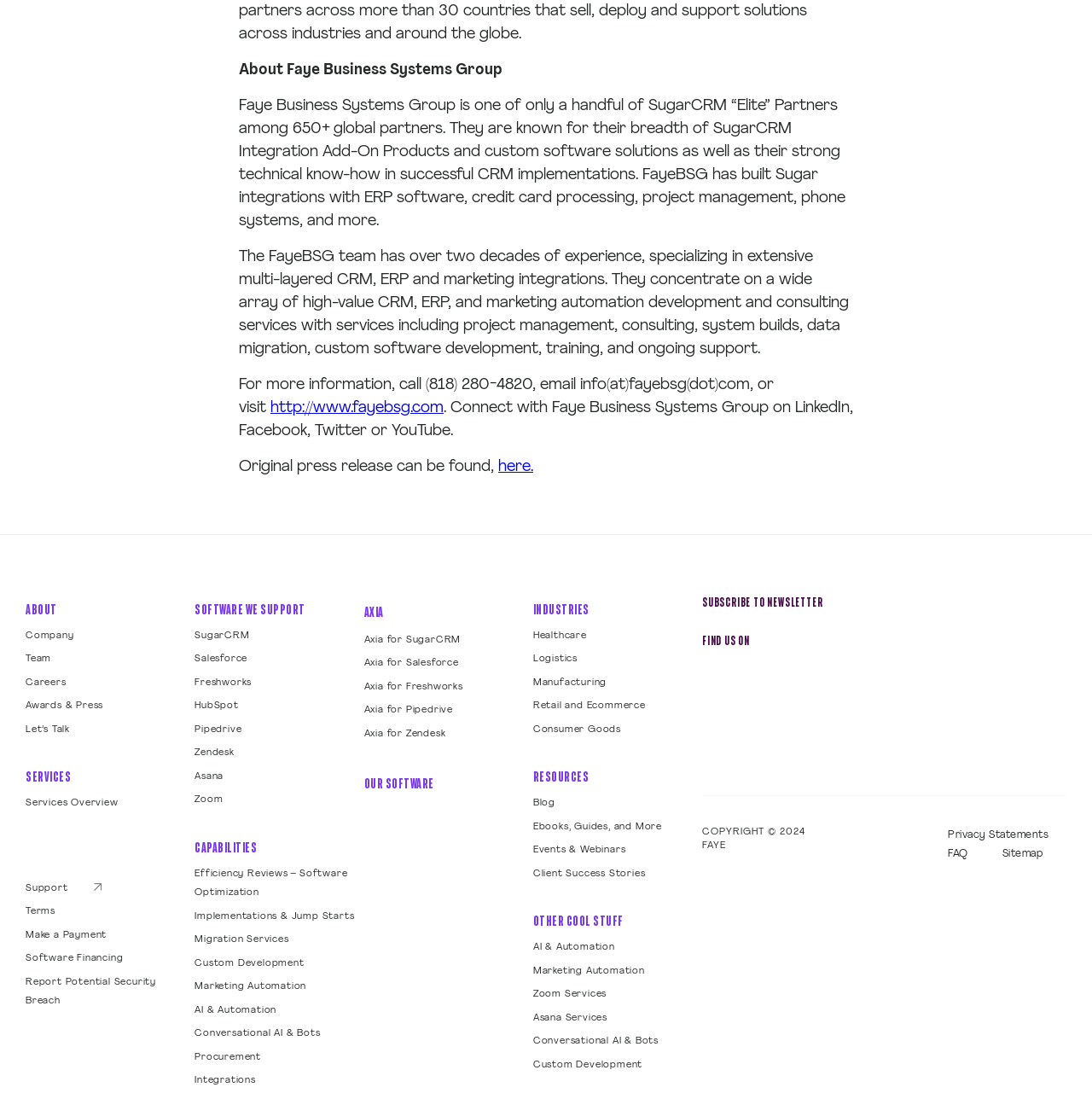Could you locate the bounding box coordinates for the section that should be clicked to accomplish this task: "View 'Network Penetration Testing'".

None